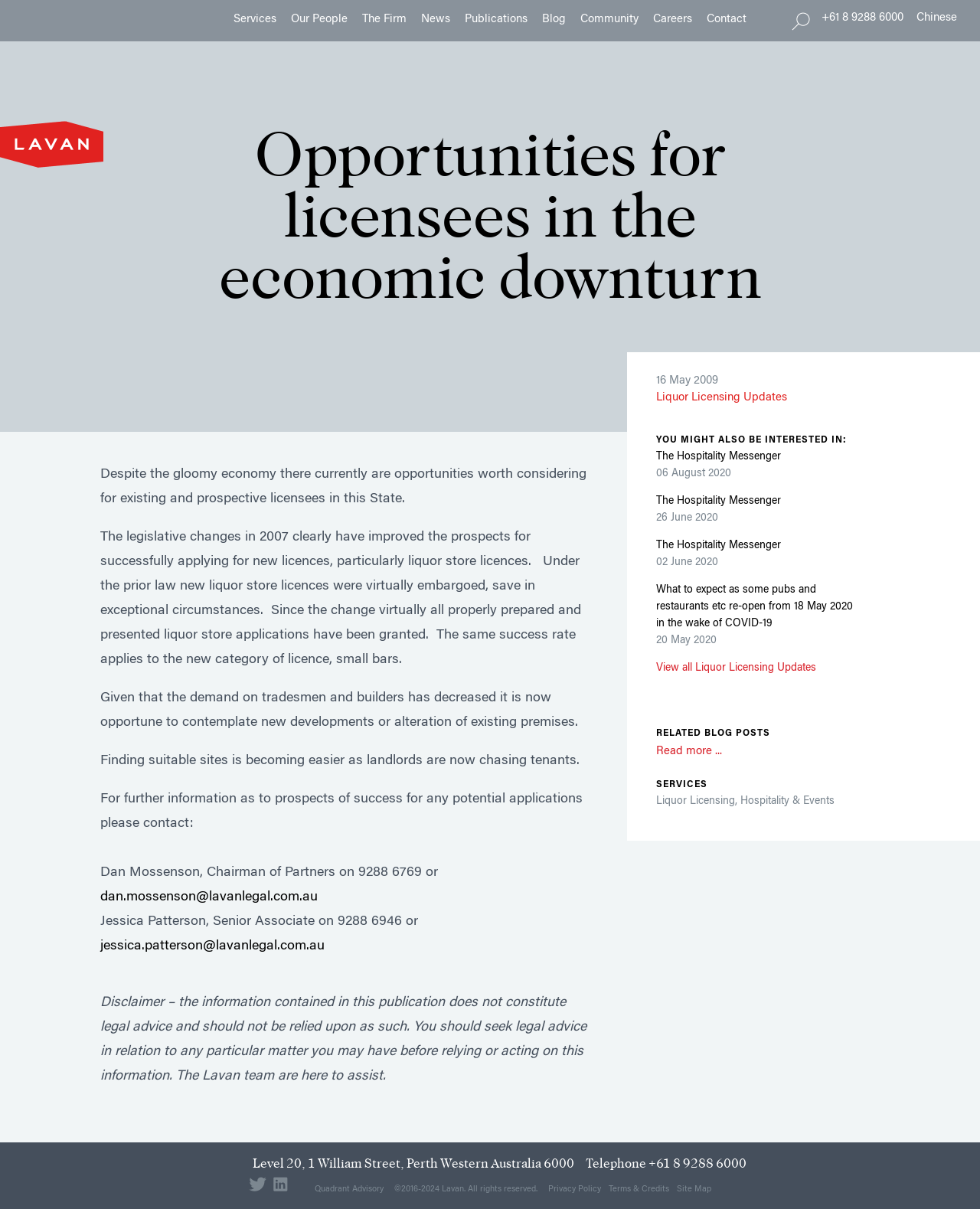Identify the bounding box for the described UI element: "The Hospitality Messenger".

[0.67, 0.408, 0.878, 0.422]